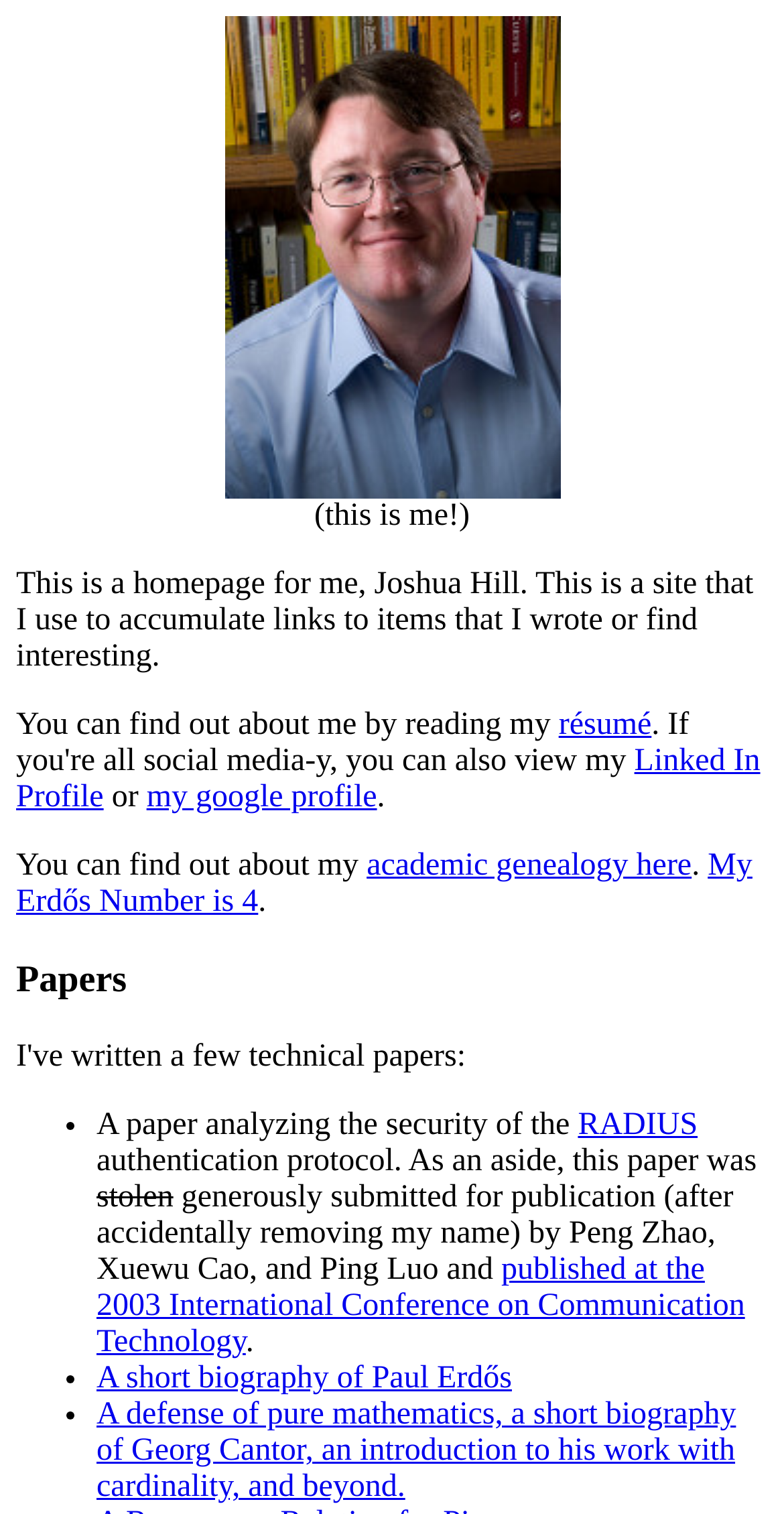Find the bounding box coordinates of the element you need to click on to perform this action: 'Read a short biography of Paul Erdős'. The coordinates should be represented by four float values between 0 and 1, in the format [left, top, right, bottom].

[0.123, 0.9, 0.653, 0.922]